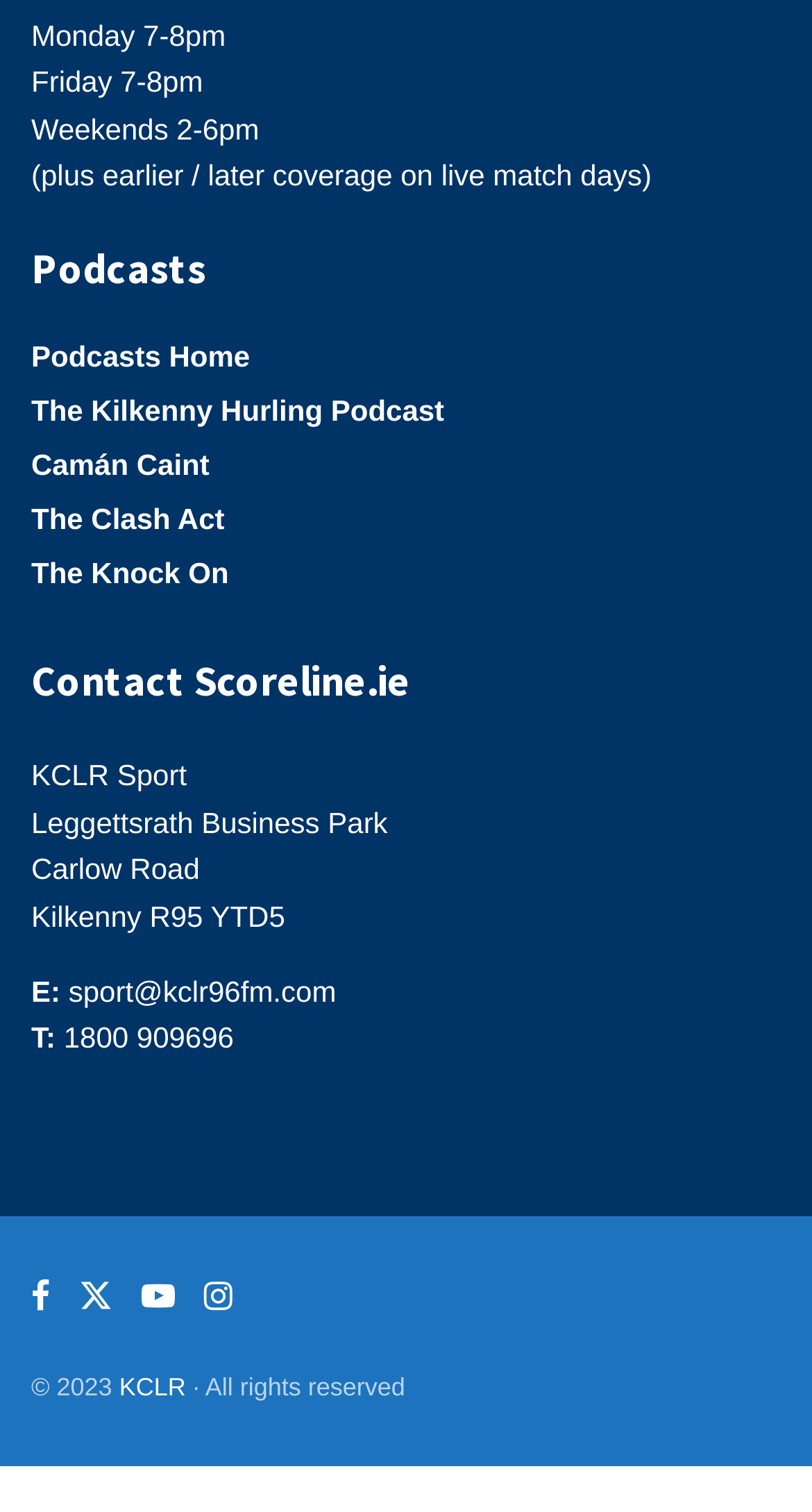What is the copyright year of the webpage?
Refer to the image and offer an in-depth and detailed answer to the question.

The copyright year of the webpage is 2023, which can be found at the bottom of the webpage.